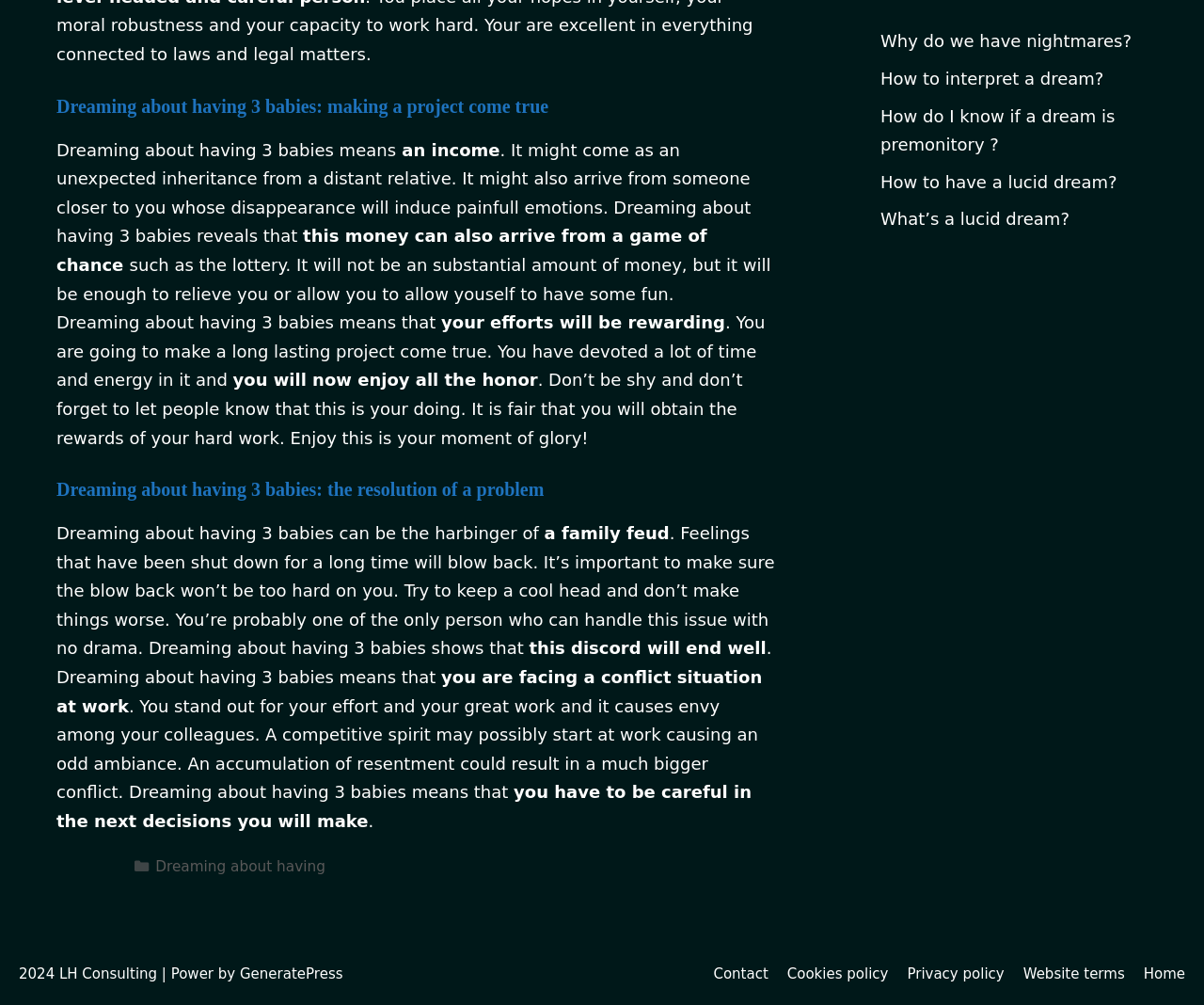Bounding box coordinates are specified in the format (top-left x, top-left y, bottom-right x, bottom-right y). All values are floating point numbers bounded between 0 and 1. Please provide the bounding box coordinate of the region this sentence describes: Home

[0.95, 0.961, 0.984, 0.977]